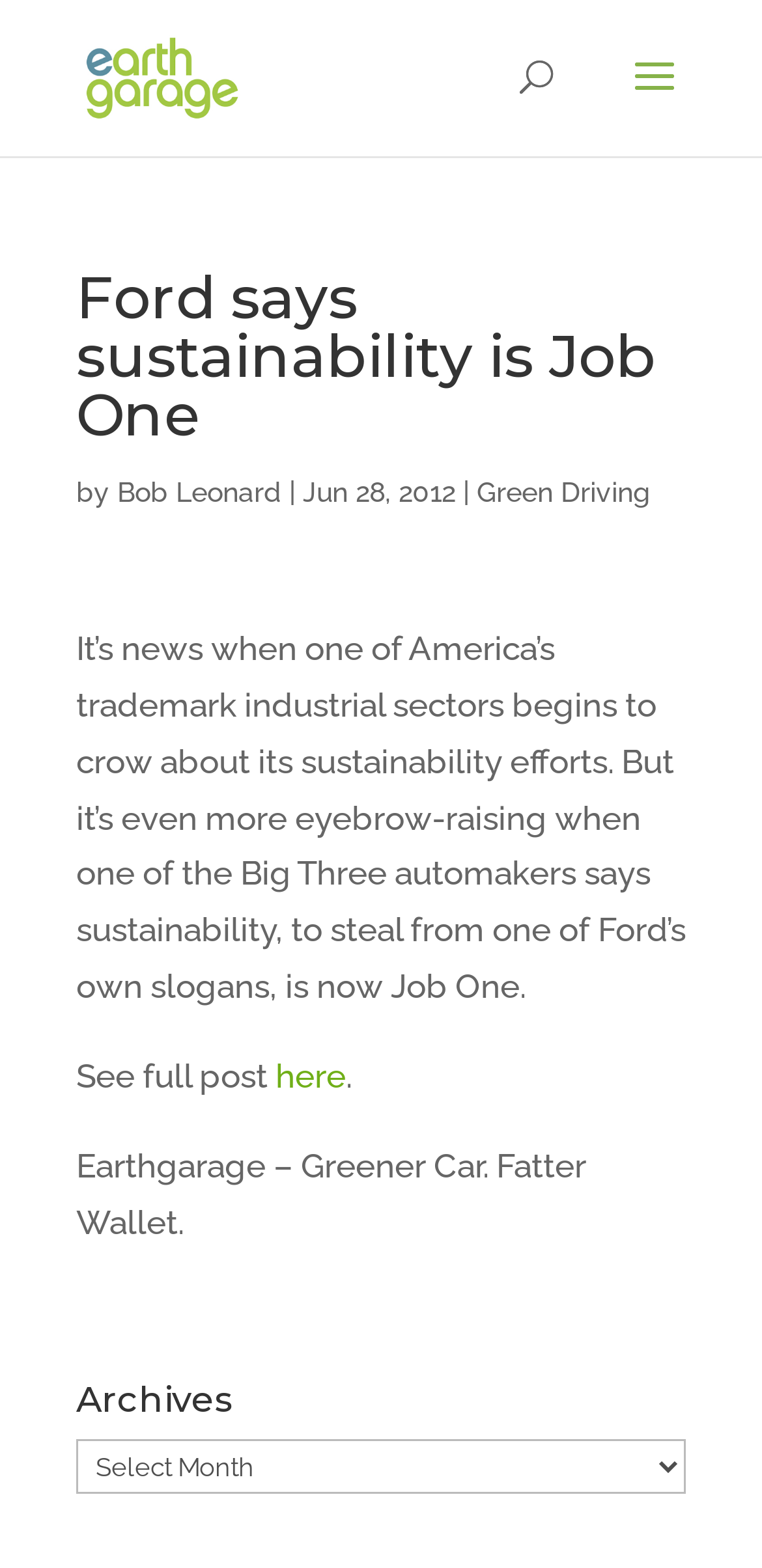Find the bounding box coordinates corresponding to the UI element with the description: "Bob Leonard". The coordinates should be formatted as [left, top, right, bottom], with values as floats between 0 and 1.

[0.154, 0.304, 0.369, 0.324]